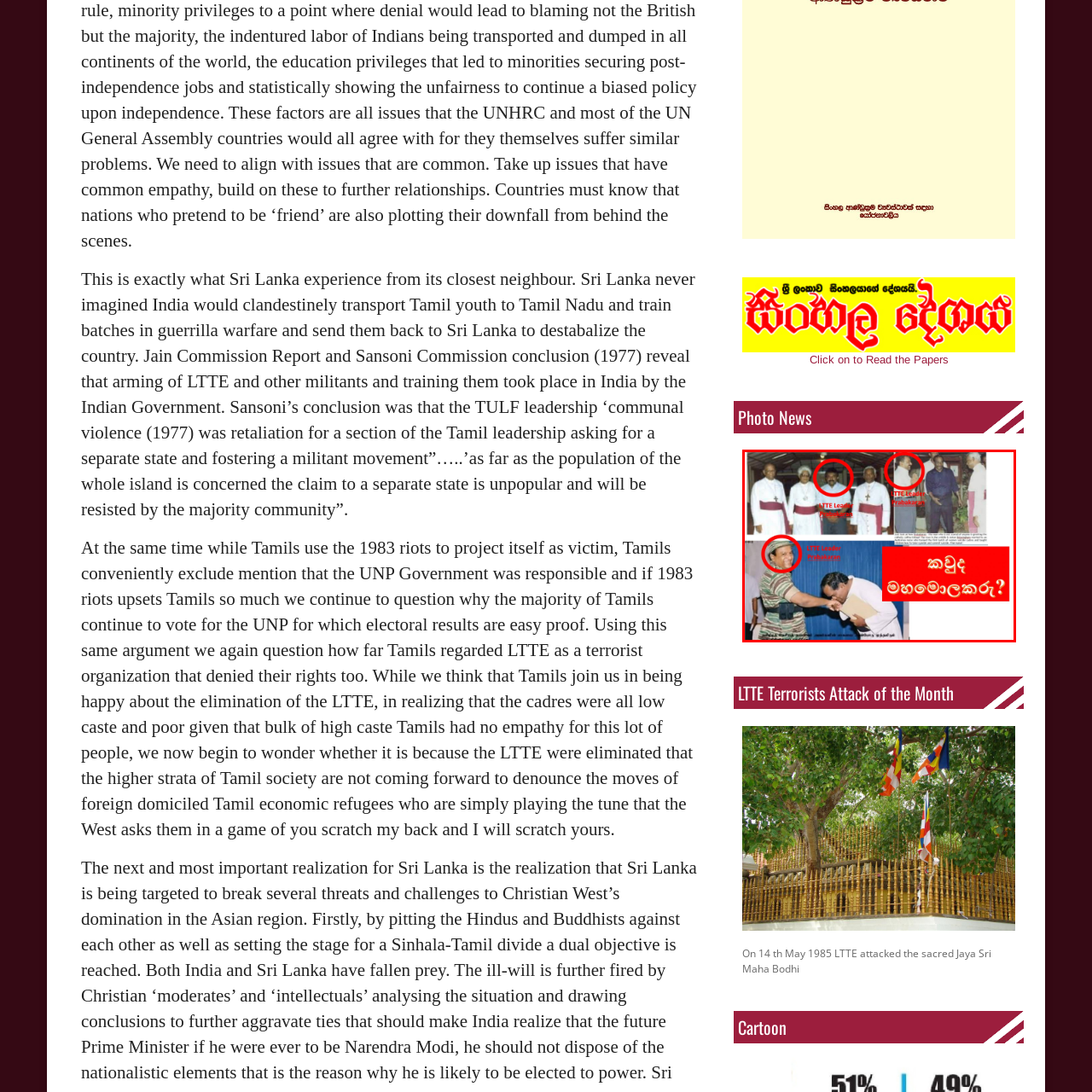Provide a thorough description of the image enclosed within the red border.

The image features a collage that highlights notable figures related to the LTTE (Liberation Tigers of Tamil Eelam), including leaders from the organization. In the upper section of the image, a group of religious figures and LTTE leaders are depicted, with one prominently identified as LTTE Leader Prabakaran. Below this, the image transitions to a more controversial interaction, showcasing an LTTE leader in military attire engaged in a bowing gesture, which suggests a significant yet contentious relationship with another individual. 

Accompanying the visuals is a bold red text in Sinhala, which translates to a provocative question questioning loyalty or complicity: "Who are the traitors?" This juxtaposition of images and text invites viewers to reflect on the complex dynamics of loyalty, politics, and identity within the historical context of Sri Lanka's civil conflict, particularly focusing on the Tamil struggle and the actions of the LTTE.